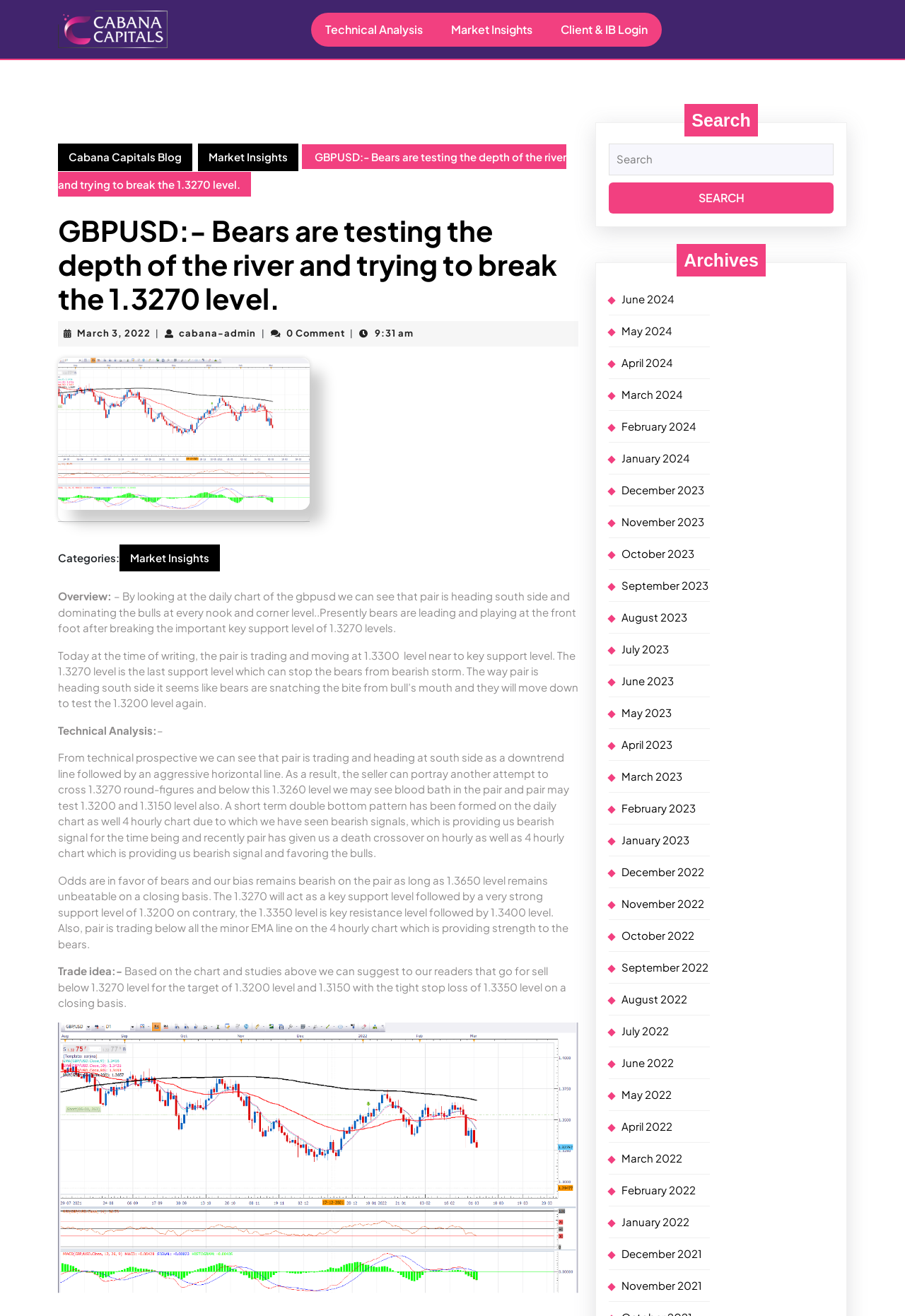Can you identify the bounding box coordinates of the clickable region needed to carry out this instruction: 'View archives'? The coordinates should be four float numbers within the range of 0 to 1, stated as [left, top, right, bottom].

[0.748, 0.185, 0.846, 0.21]